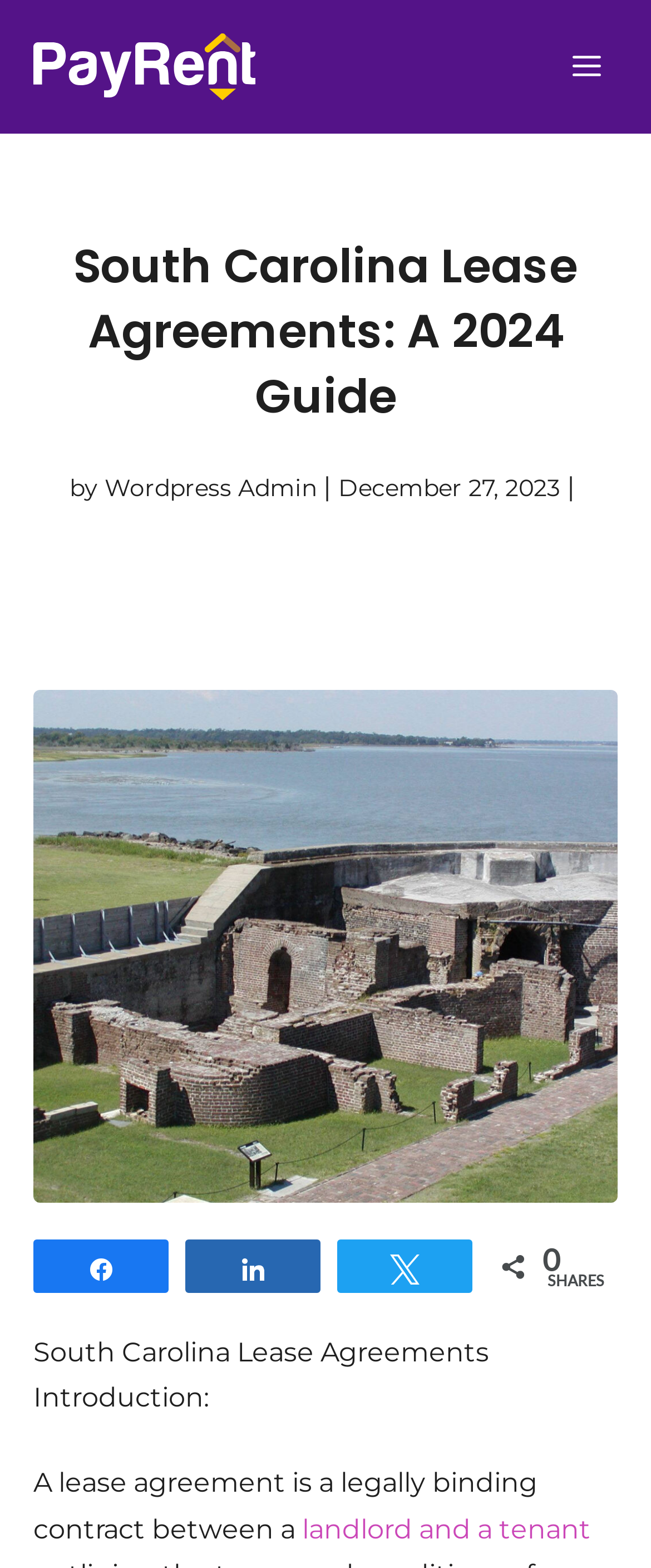Answer the following in one word or a short phrase: 
What is the topic of the article introduction?

Lease agreement